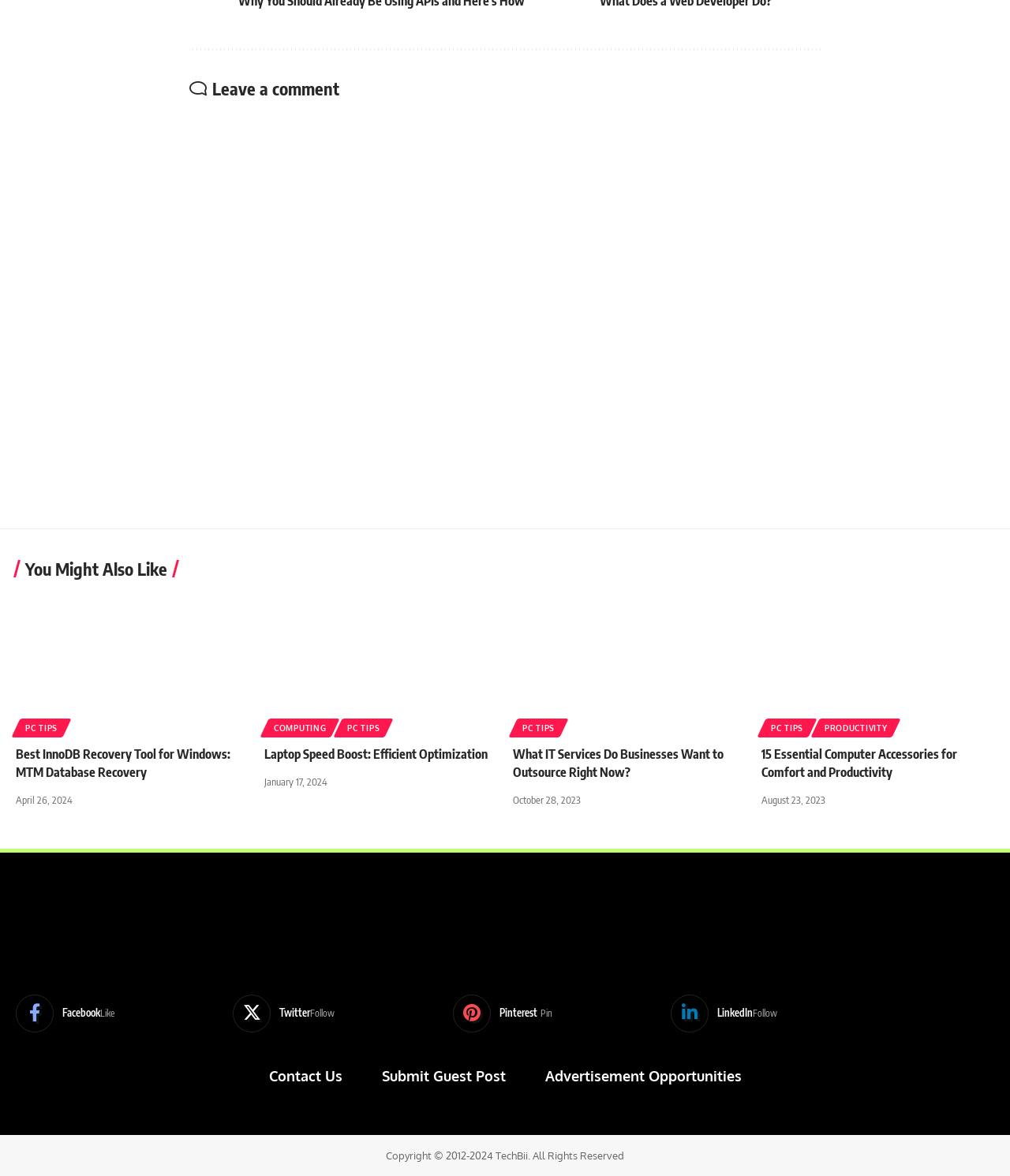Please determine the bounding box coordinates of the section I need to click to accomplish this instruction: "Visit 'Laptop Speed Boost'".

[0.262, 0.504, 0.492, 0.623]